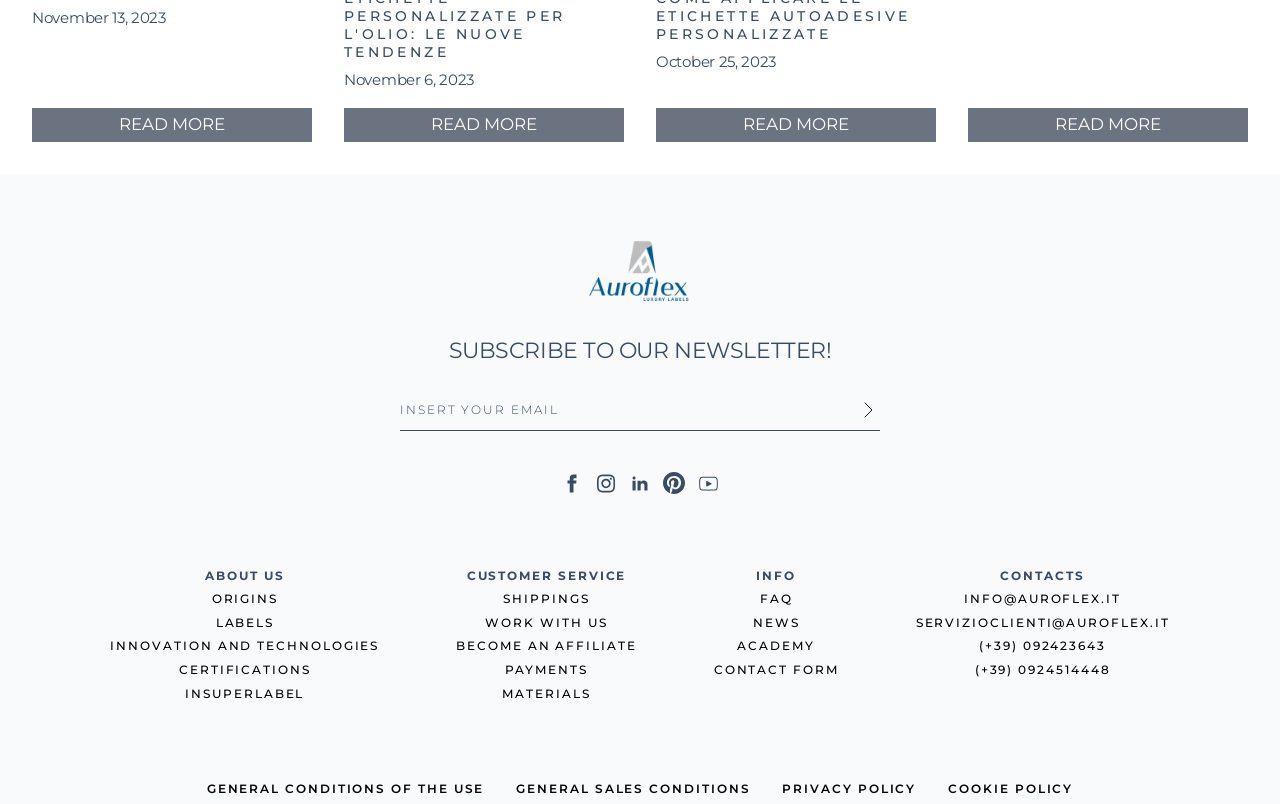Please specify the bounding box coordinates of the clickable section necessary to execute the following command: "Subscribe to the newsletter".

[0.351, 0.419, 0.649, 0.453]